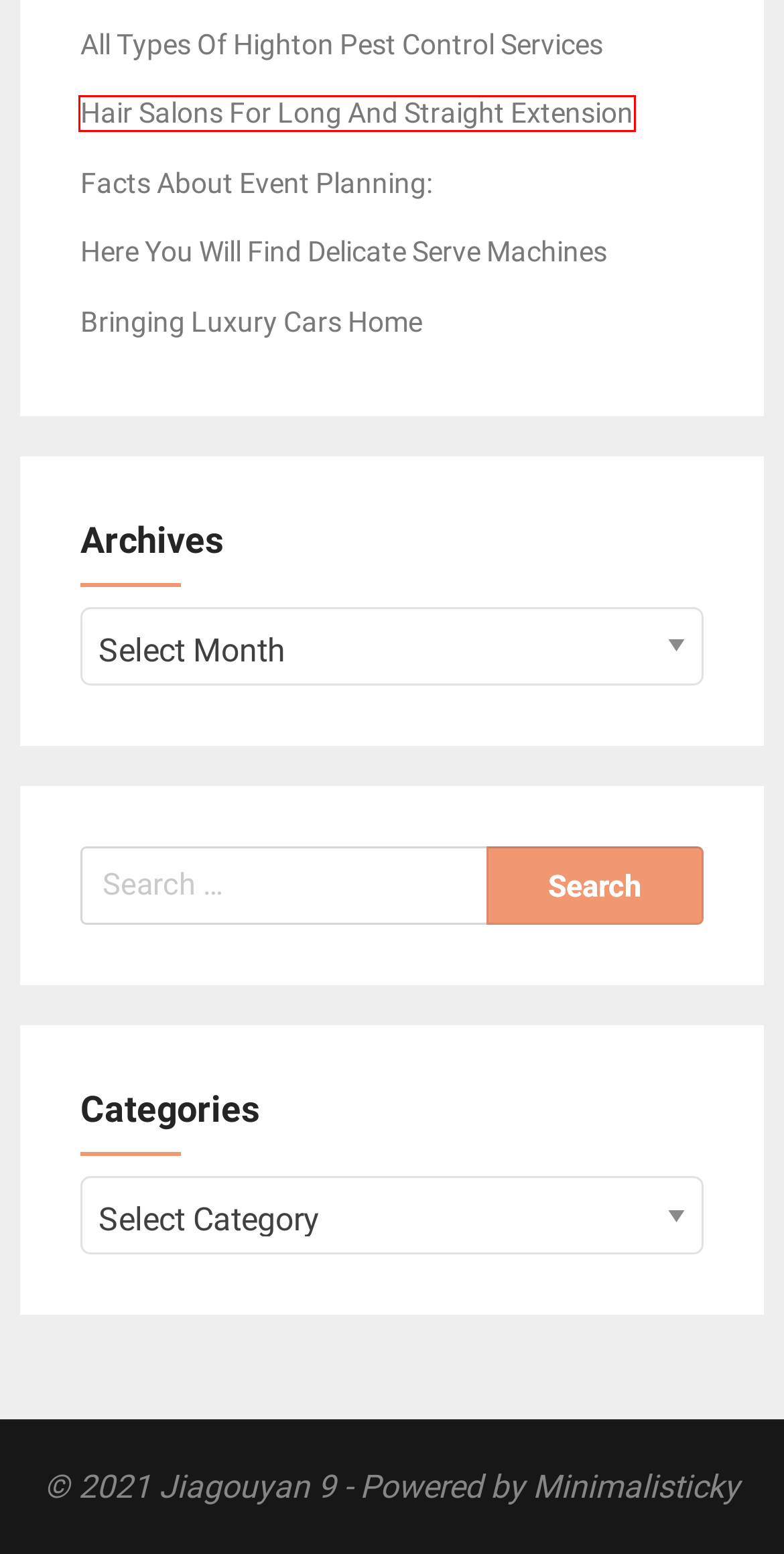You have received a screenshot of a webpage with a red bounding box indicating a UI element. Please determine the most fitting webpage description that matches the new webpage after clicking on the indicated element. The choices are:
A. Jiagouyan 9  – Useful Software and Discussion
B. All Types Of Highton Pest Control Services – Jiagouyan 9
C. Here You Will Find Delicate Serve Machines – Jiagouyan 9
D. Bringing Luxury Cars Home – Jiagouyan 9
E. Facts About Event Planning: – Jiagouyan 9
F. Gratify Your Loved Ones By Sending A Bouquet Of Flowers – Jiagouyan 9
G. Ensuring Accurate Pressure Measurements – Jiagouyan 9
H. Hair Salons For Long And Straight Extension – Jiagouyan 9

H